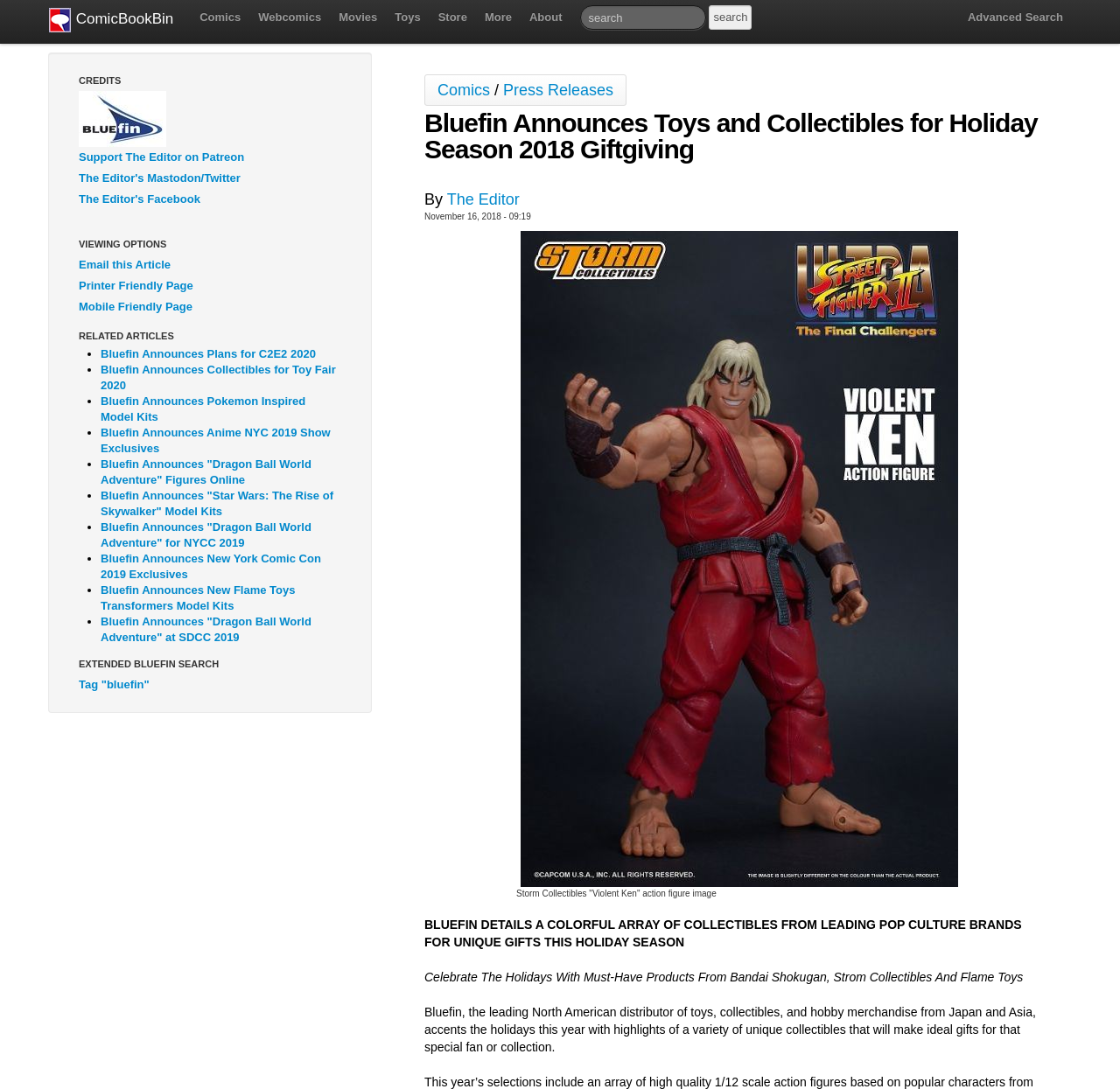Find the bounding box coordinates of the clickable region needed to perform the following instruction: "Email this article". The coordinates should be provided as four float numbers between 0 and 1, i.e., [left, top, right, bottom].

[0.059, 0.234, 0.316, 0.253]